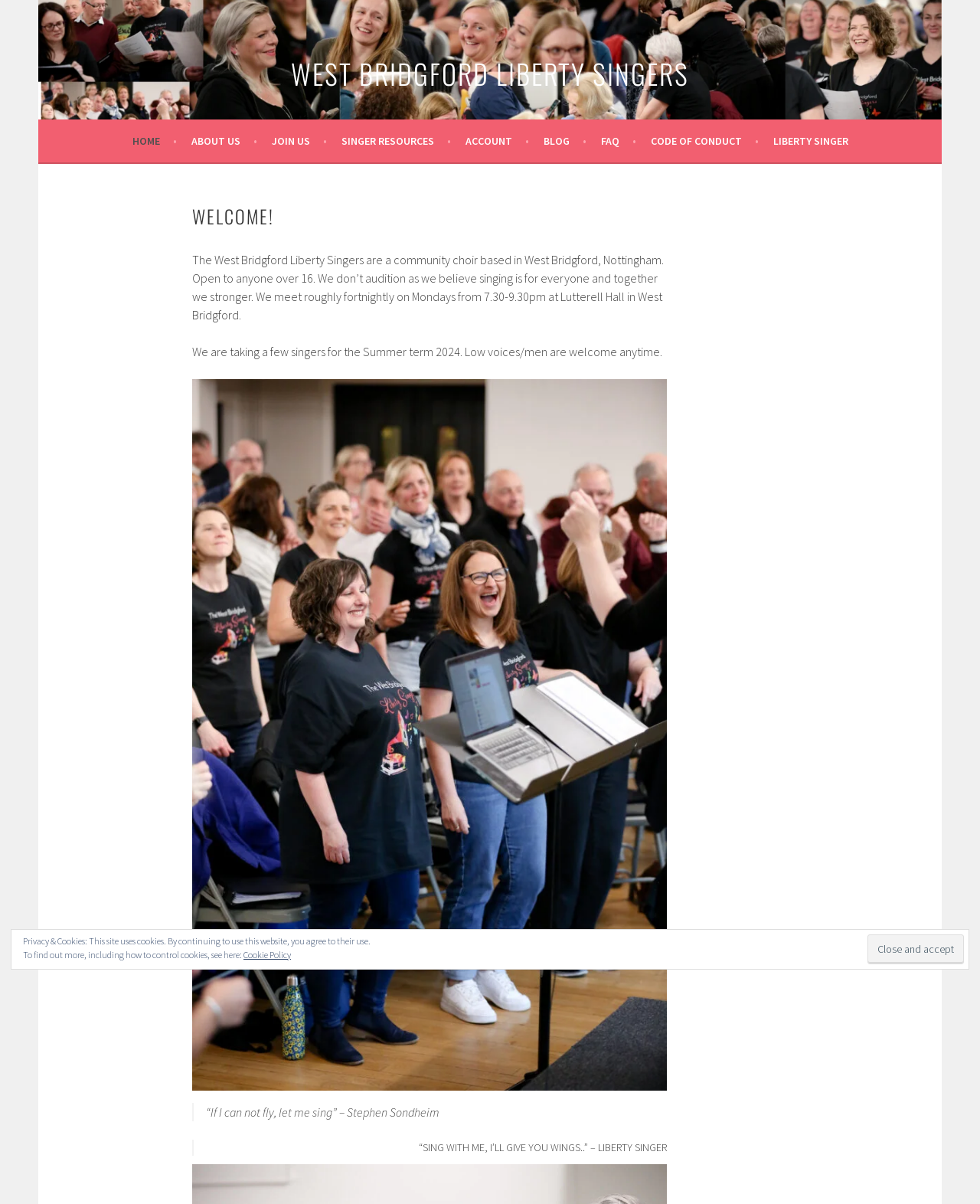What is the name of the community choir?
Provide a comprehensive and detailed answer to the question.

The name of the community choir can be found in the heading element at the top of the webpage, which reads 'WEST BRIDGFORD LIBERTY SINGERS'. This is also confirmed by the link element with the same text.